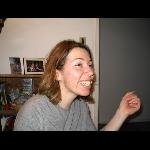What is the woman doing with her hand?
Respond to the question with a single word or phrase according to the image.

raising it